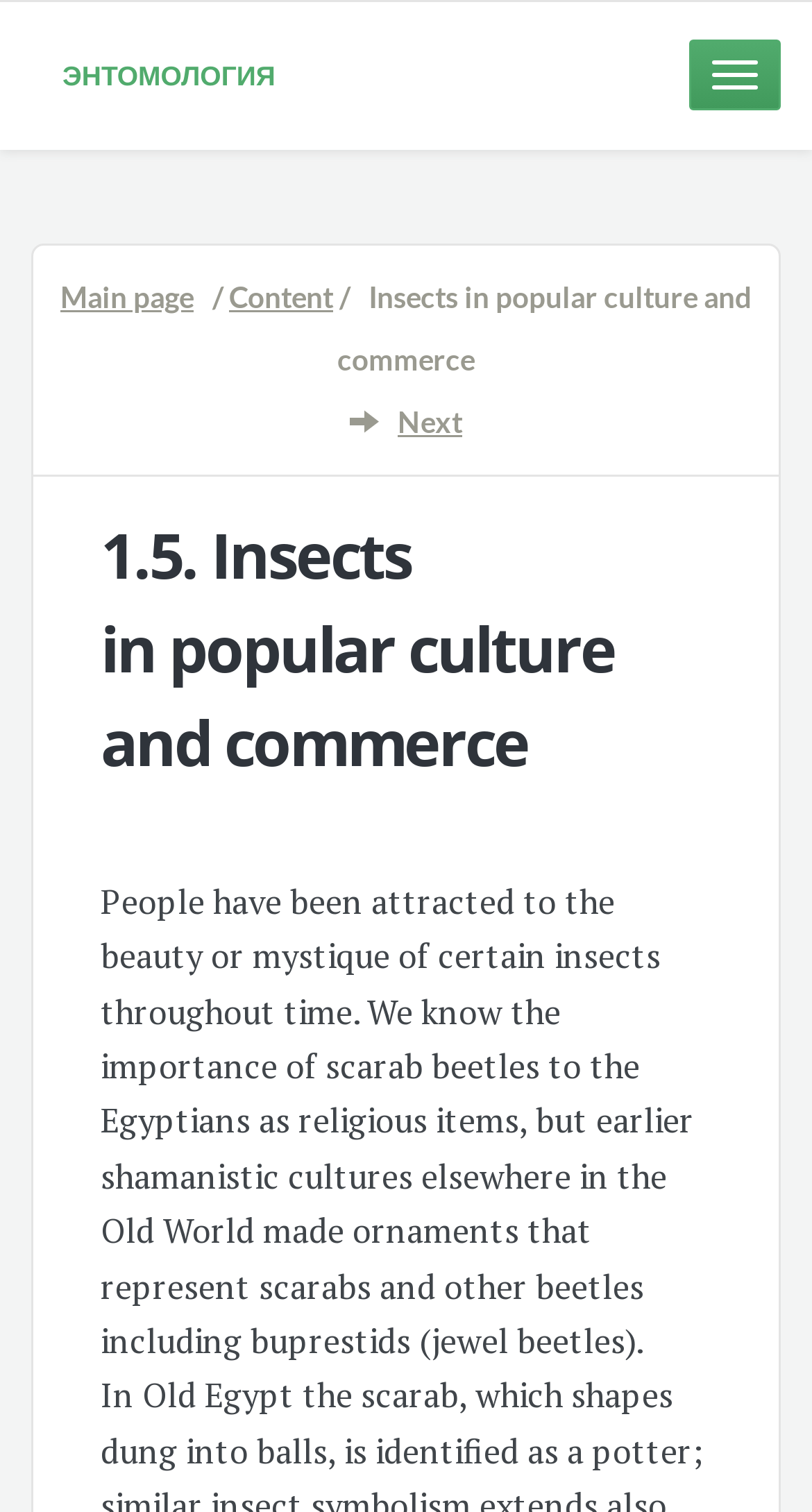Explain the webpage's design and content in an elaborate manner.

The webpage is about "Insects in popular culture and commerce" and is titled "The Insects". At the top left, there is a link to "ЭНТОМОЛОГИЯ" (Entomology). To the right of this link, a button labeled "Toggle navigation" is positioned. 

Below these elements, a navigation menu is located, consisting of three links: "Main page", "Content", and "Next". These links are separated by short static text elements, indicating a hierarchical structure. The "Content" link is followed by a brief description of the webpage's topic, "Insects in popular culture and commerce".

Further down the page, a prominent heading is displayed, titled "1.5. Insects in popular culture and commerce", which likely introduces the main content of the webpage.